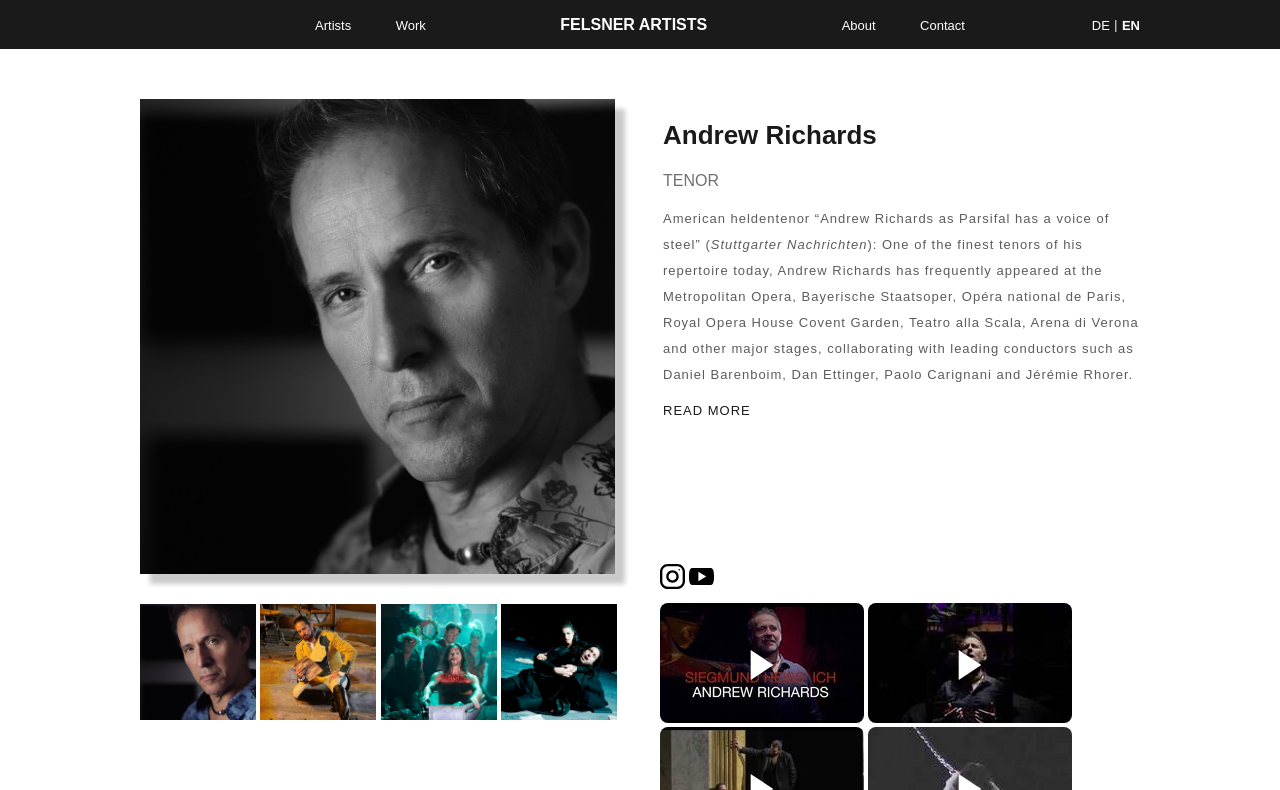Please find the bounding box coordinates of the element that must be clicked to perform the given instruction: "Switch to English language". The coordinates should be four float numbers from 0 to 1, i.e., [left, top, right, bottom].

[0.877, 0.022, 0.891, 0.042]